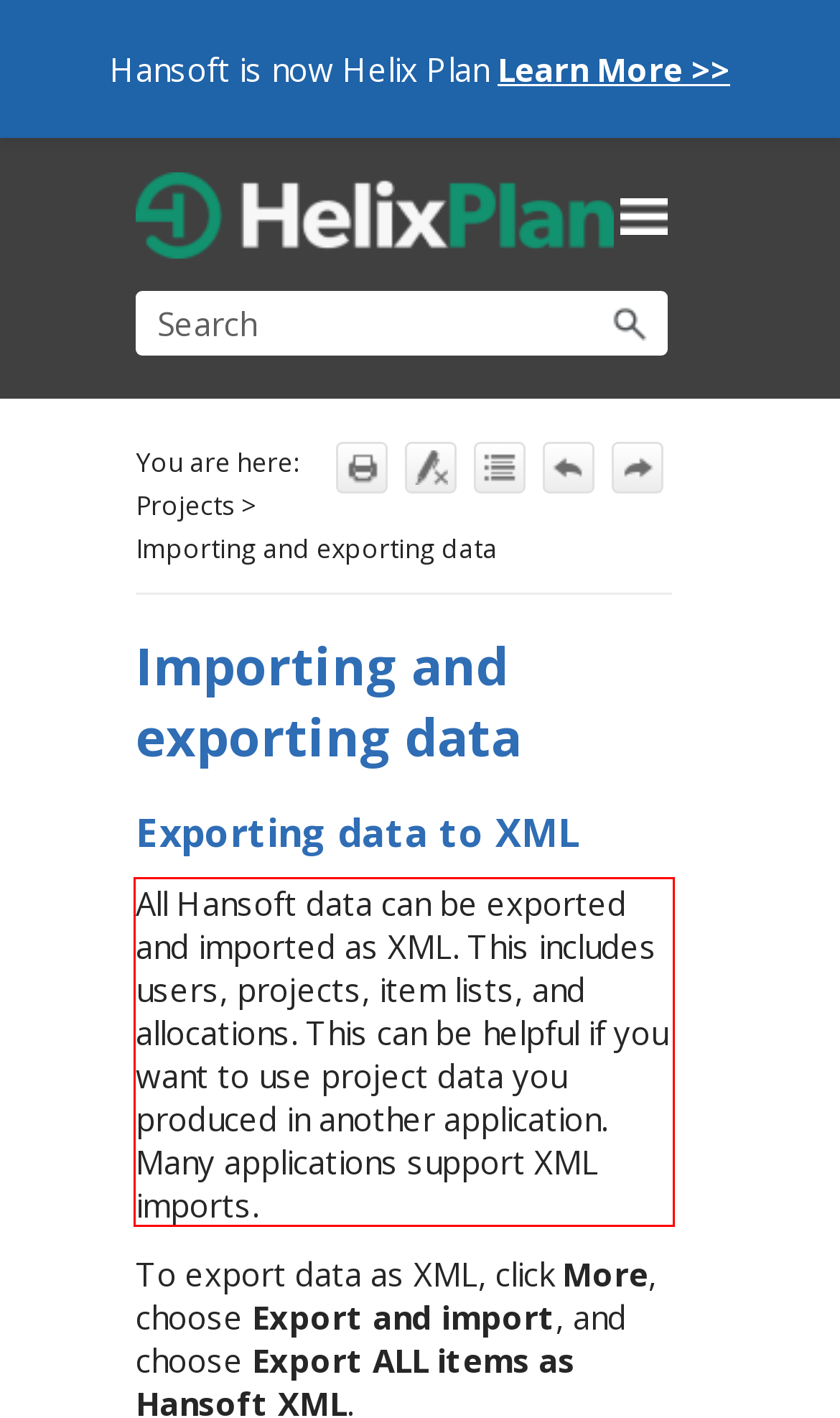Given a webpage screenshot, identify the text inside the red bounding box using OCR and extract it.

All Hansoft data can be exported and imported as XML. This includes users, projects, item lists, and allocations. This can be helpful if you want to use project data you produced in another application. Many applications support XML imports.